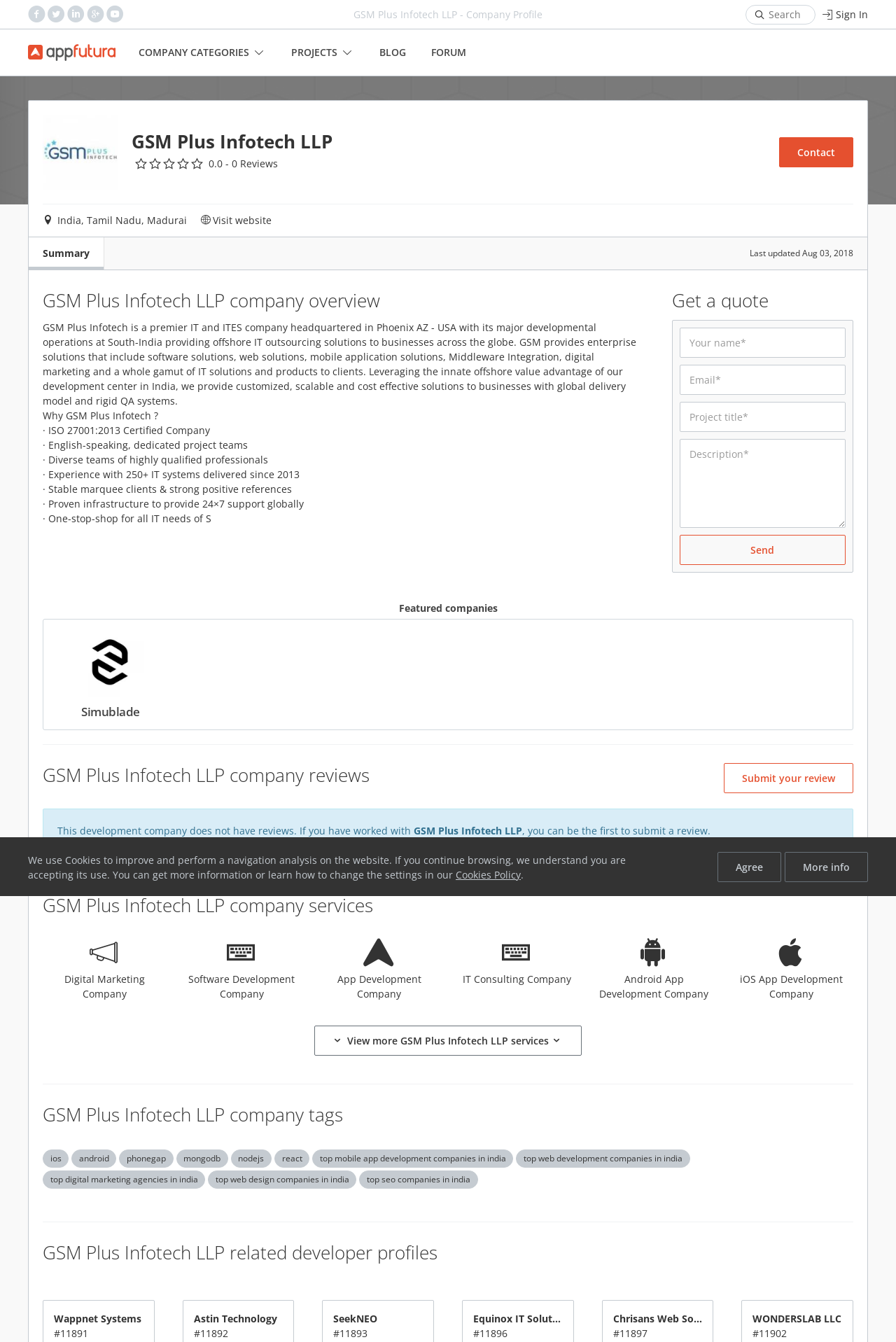Identify the bounding box coordinates of the area you need to click to perform the following instruction: "Contact".

[0.87, 0.102, 0.952, 0.125]